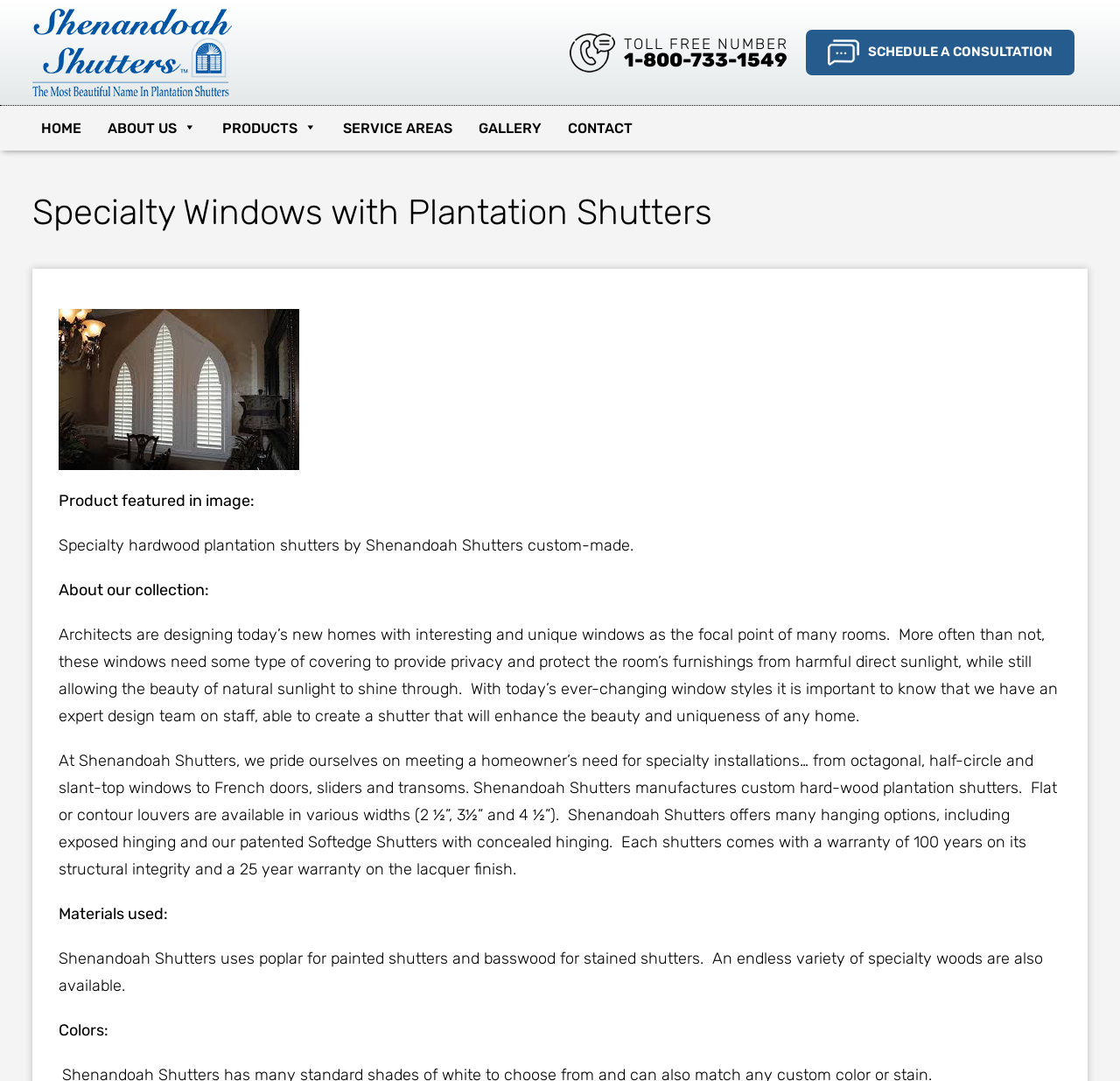Extract the bounding box coordinates of the UI element described: "Contact". Provide the coordinates in the format [left, top, right, bottom] with values ranging from 0 to 1.

[0.499, 0.098, 0.573, 0.139]